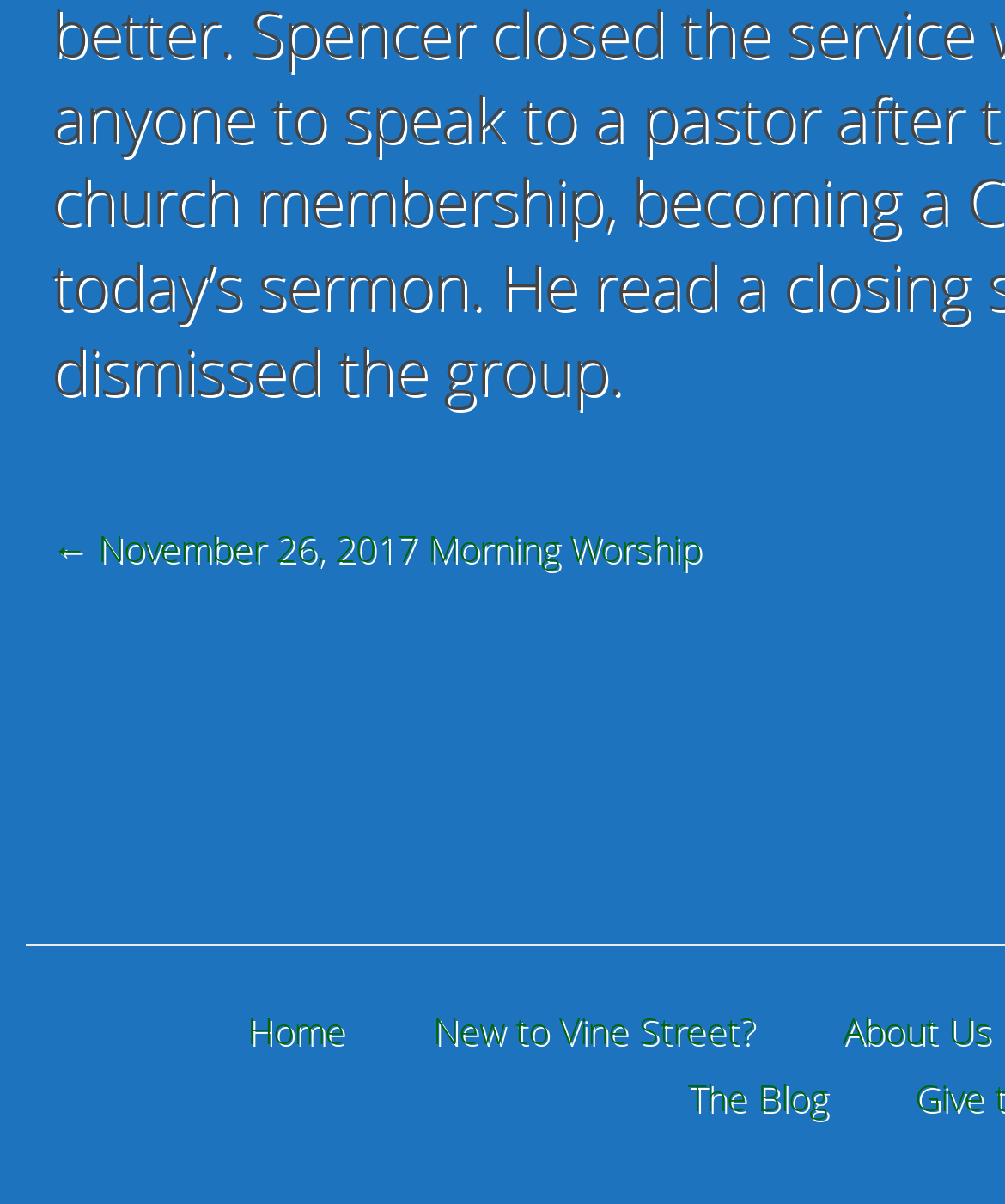Provide the bounding box coordinates for the UI element that is described by this text: "Home". The coordinates should be in the form of four float numbers between 0 and 1: [left, top, right, bottom].

[0.246, 0.836, 0.344, 0.876]